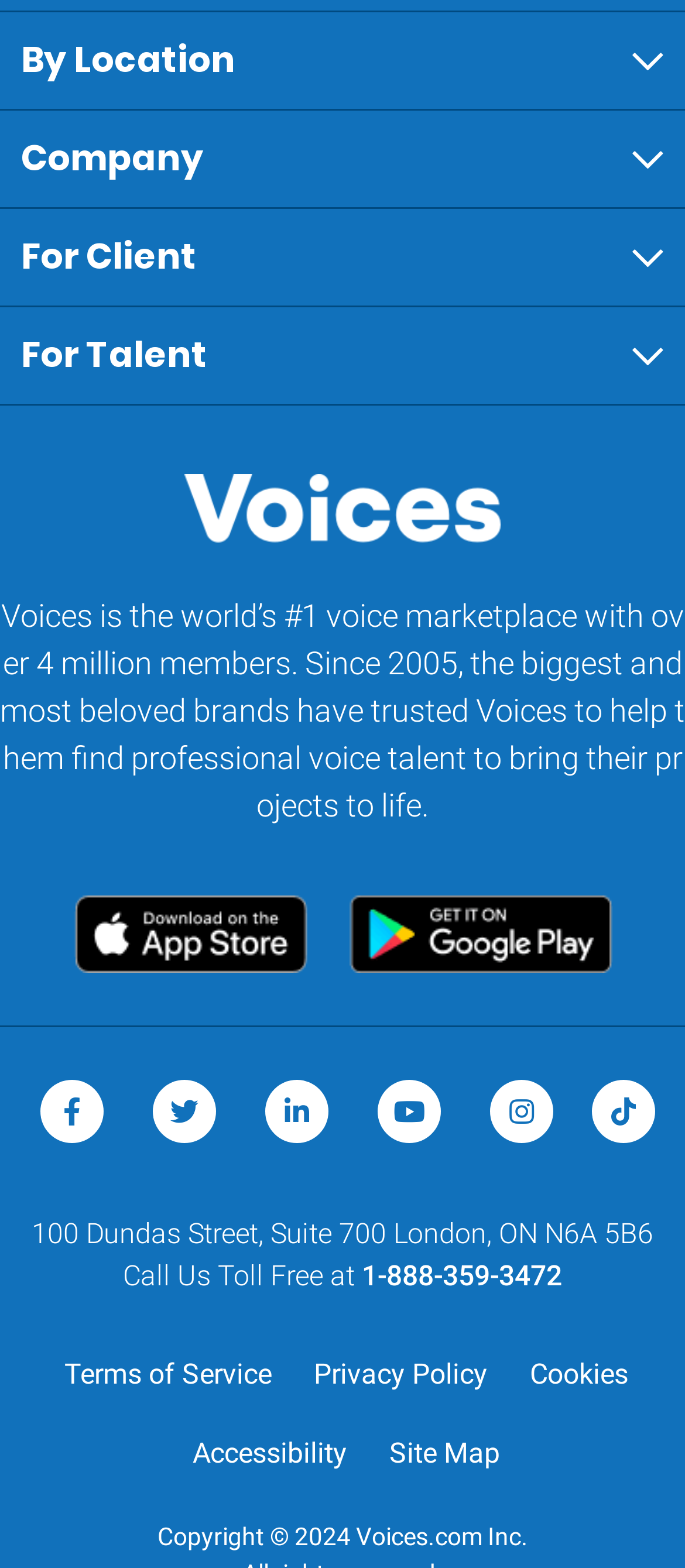Provide the bounding box coordinates of the HTML element this sentence describes: "View All". The bounding box coordinates consist of four float numbers between 0 and 1, i.e., [left, top, right, bottom].

[0.0, 0.347, 0.231, 0.397]